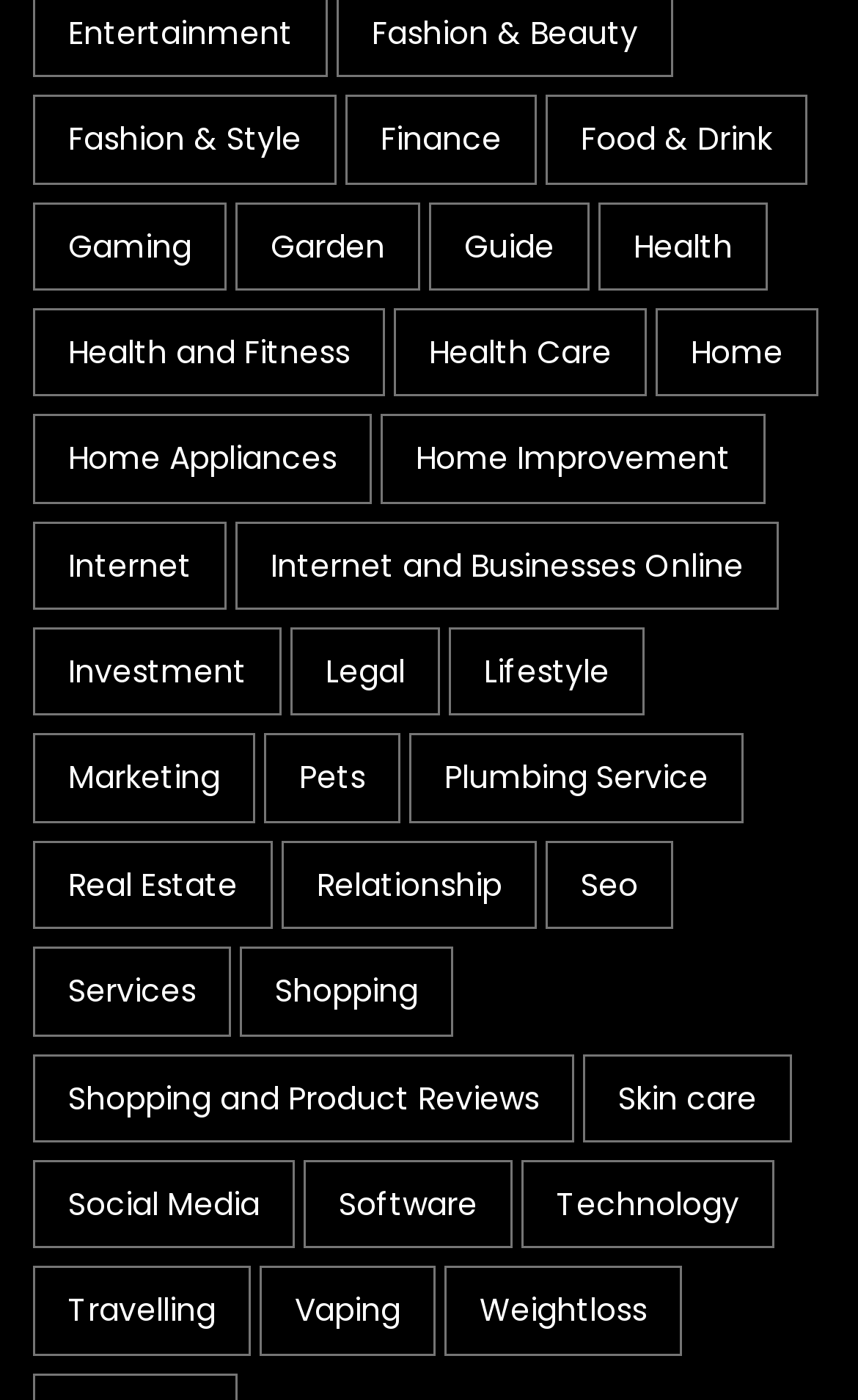Identify and provide the bounding box coordinates of the UI element described: "Lifestyle". The coordinates should be formatted as [left, top, right, bottom], with each number being a float between 0 and 1.

[0.523, 0.448, 0.751, 0.512]